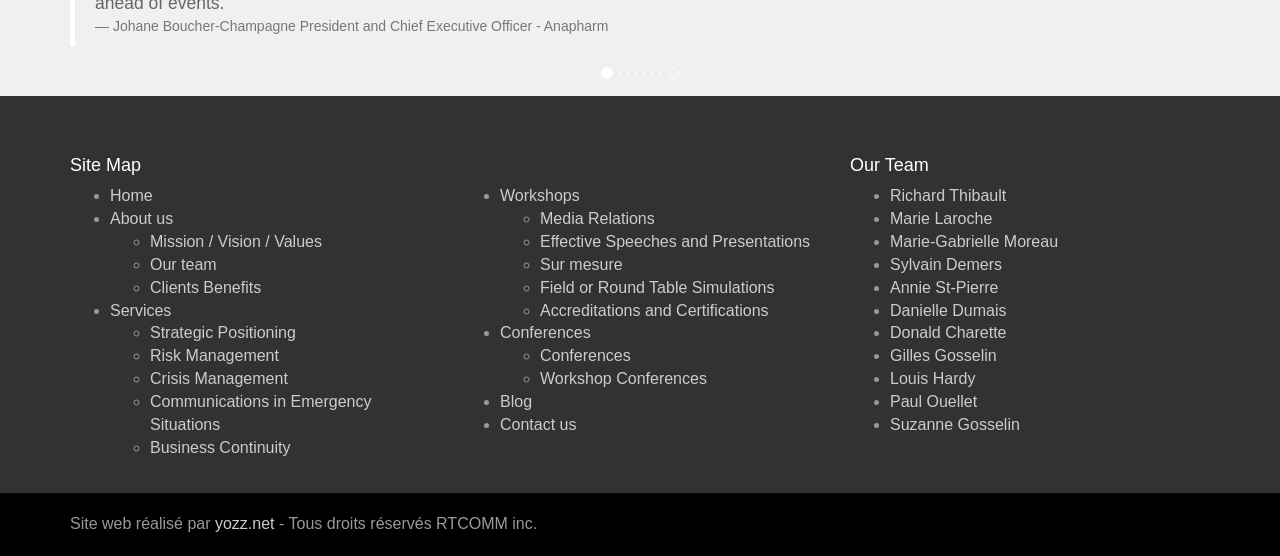How many team members are listed on the page?
Relying on the image, give a concise answer in one word or a brief phrase.

12